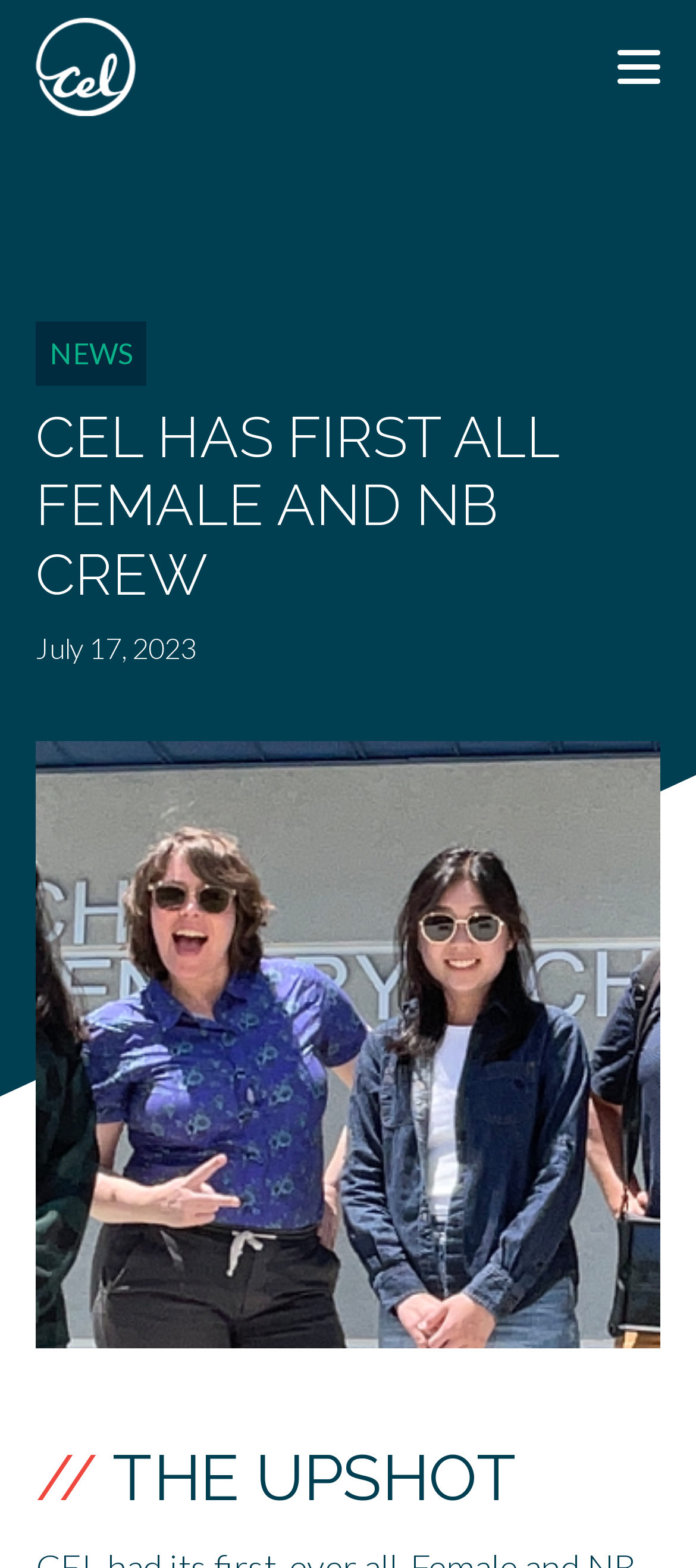What is the title or heading displayed on the webpage?

CEL HAS FIRST ALL FEMALE AND NB CREW